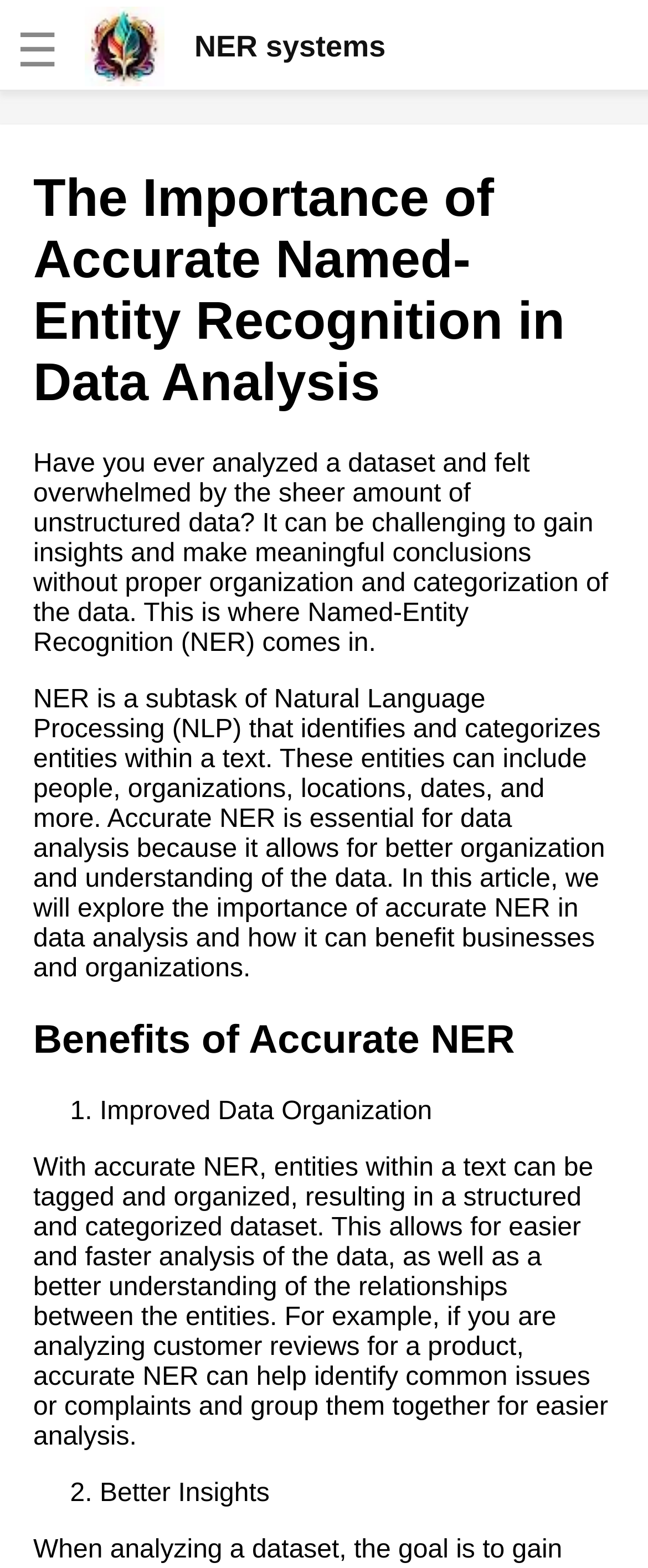Select the bounding box coordinates of the element I need to click to carry out the following instruction: "Visit the NER systems website".

[0.131, 0.004, 0.595, 0.055]